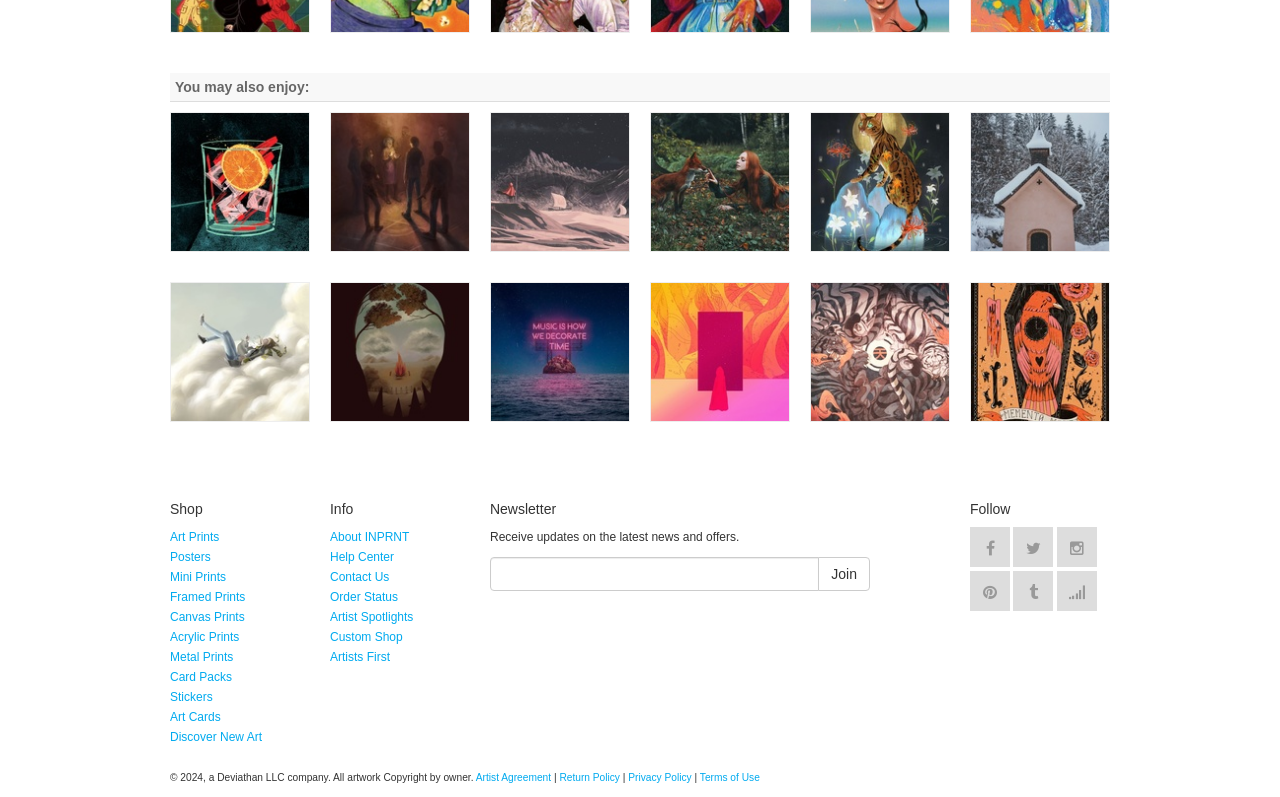How many types of prints are available in the shop?
Please provide a full and detailed response to the question.

I counted the number of links under the 'Shop' heading, and there are 8 types of prints: Art Prints, Posters, Mini Prints, Framed Prints, Canvas Prints, Acrylic Prints, Metal Prints, and Card Packs.